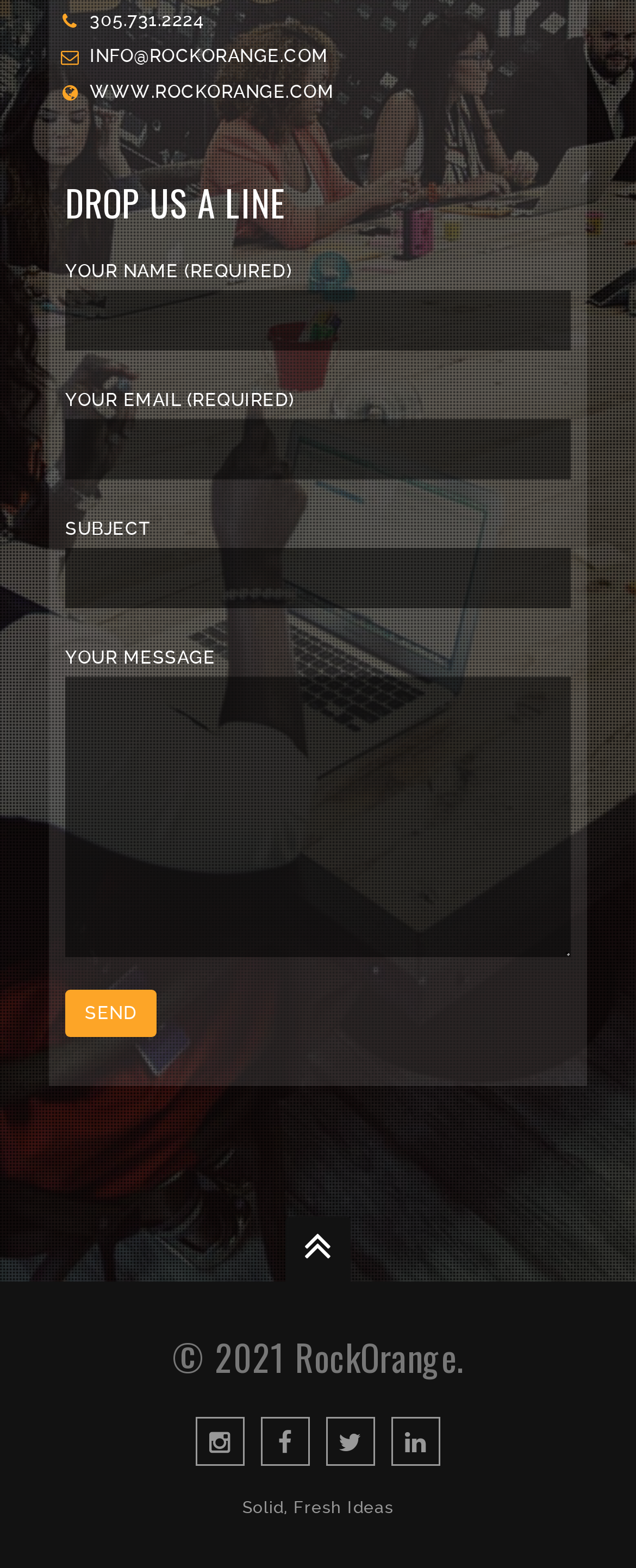Identify the bounding box for the UI element described as: "perfect protein". The coordinates should be four float numbers between 0 and 1, i.e., [left, top, right, bottom].

None